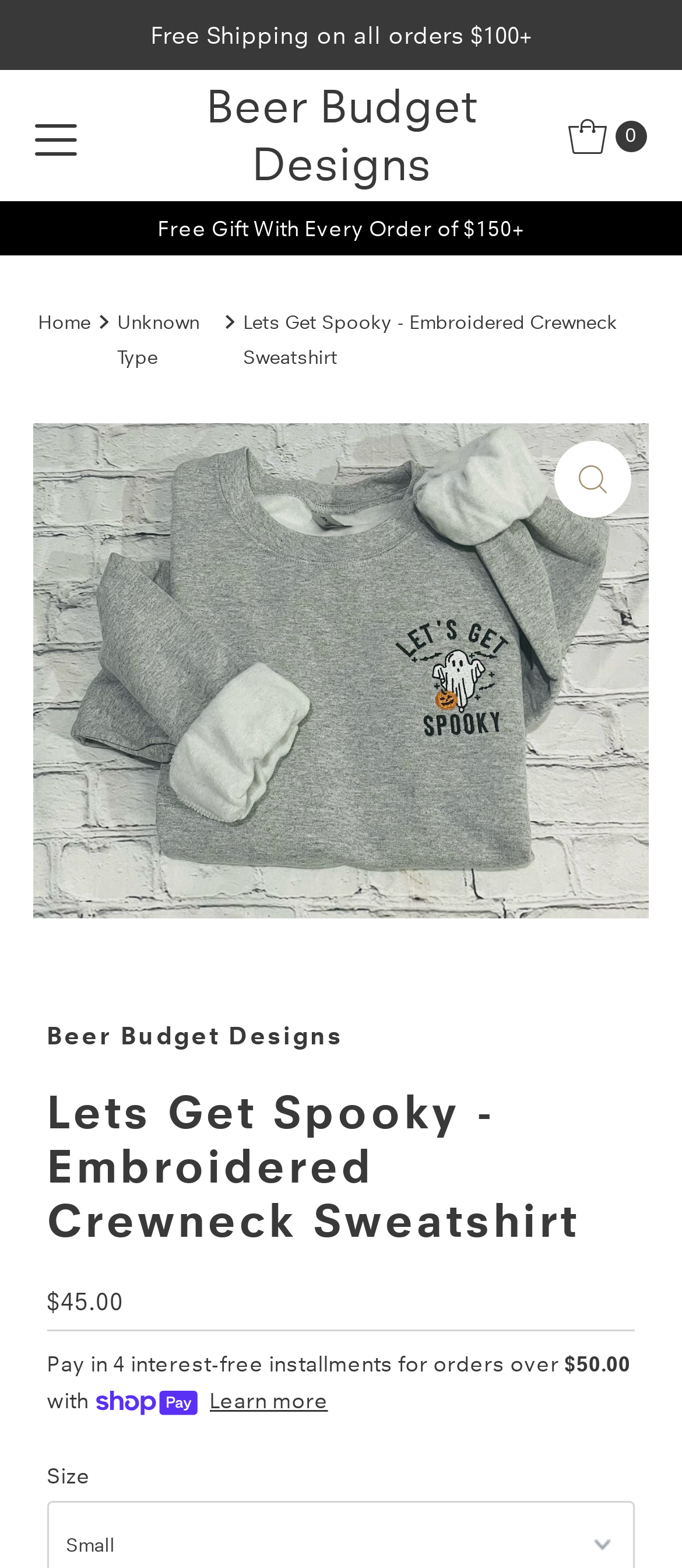What is the brand of the sweatshirt?
Using the visual information, answer the question in a single word or phrase.

Beer Budget Designs